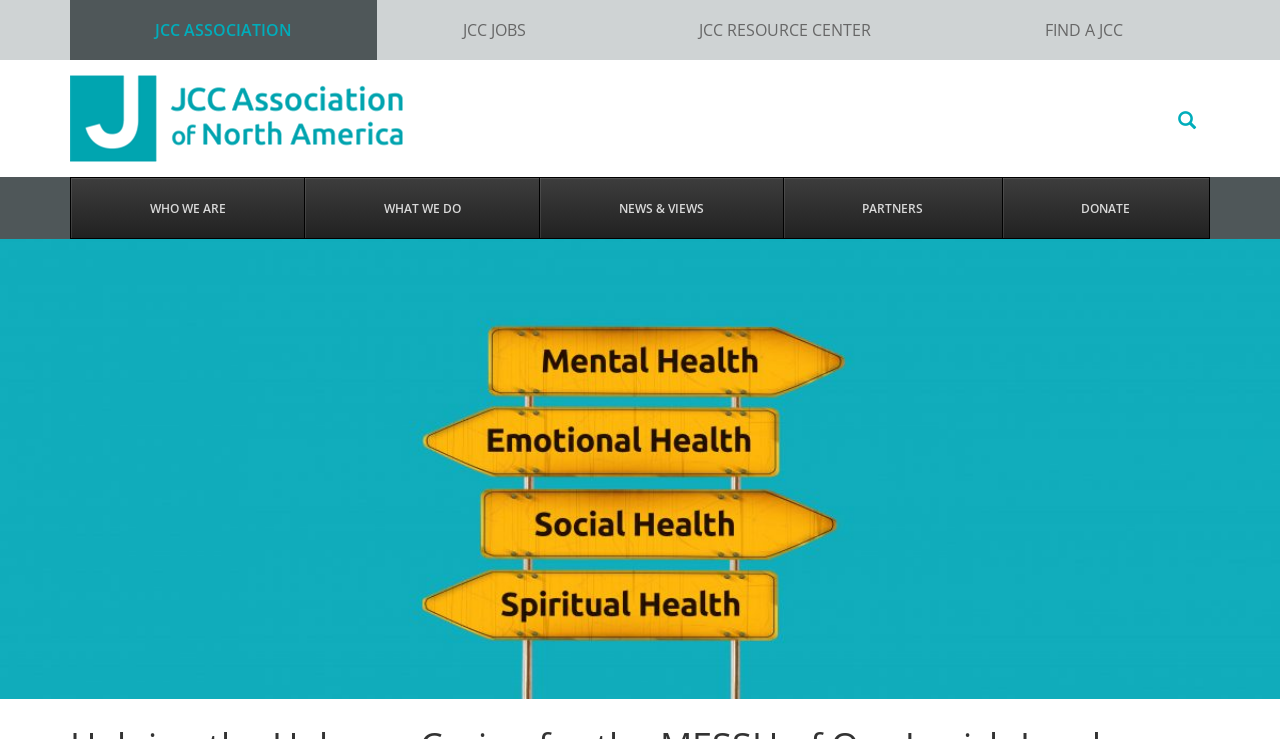From the details in the image, provide a thorough response to the question: How many main sections are on the webpage?

I analyzed the webpage structure and found five main sections, which are 'WHO WE ARE', 'WHAT WE DO', 'NEWS & VIEWS', 'PARTNERS', and 'DONATE'.